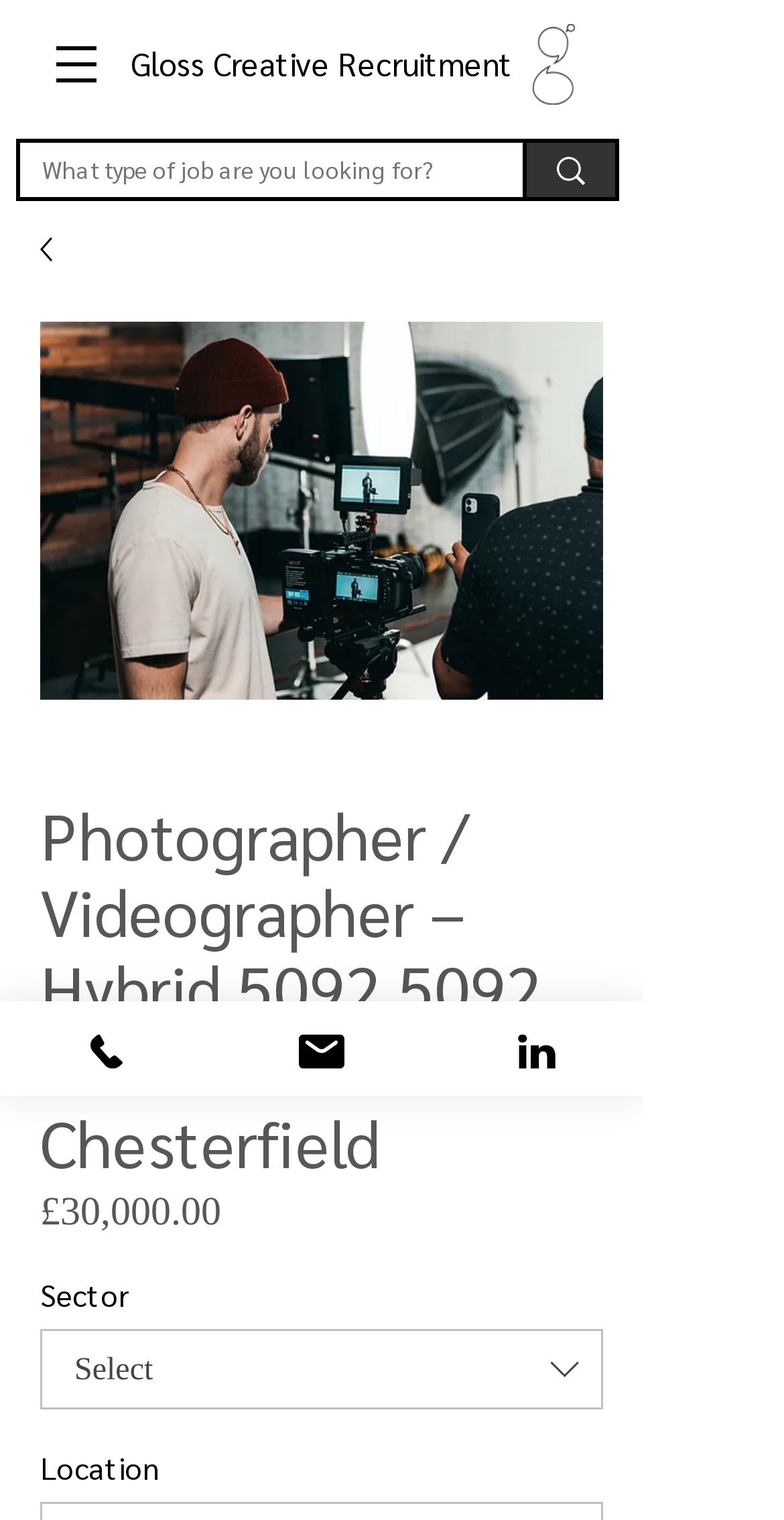Look at the image and answer the question in detail:
What is the purpose of the search box at the top?

I inferred the purpose of the search box by looking at its location at the top of the webpage and its placeholder text 'What type of job are you looking for?', which suggests that it is used to search for jobs.